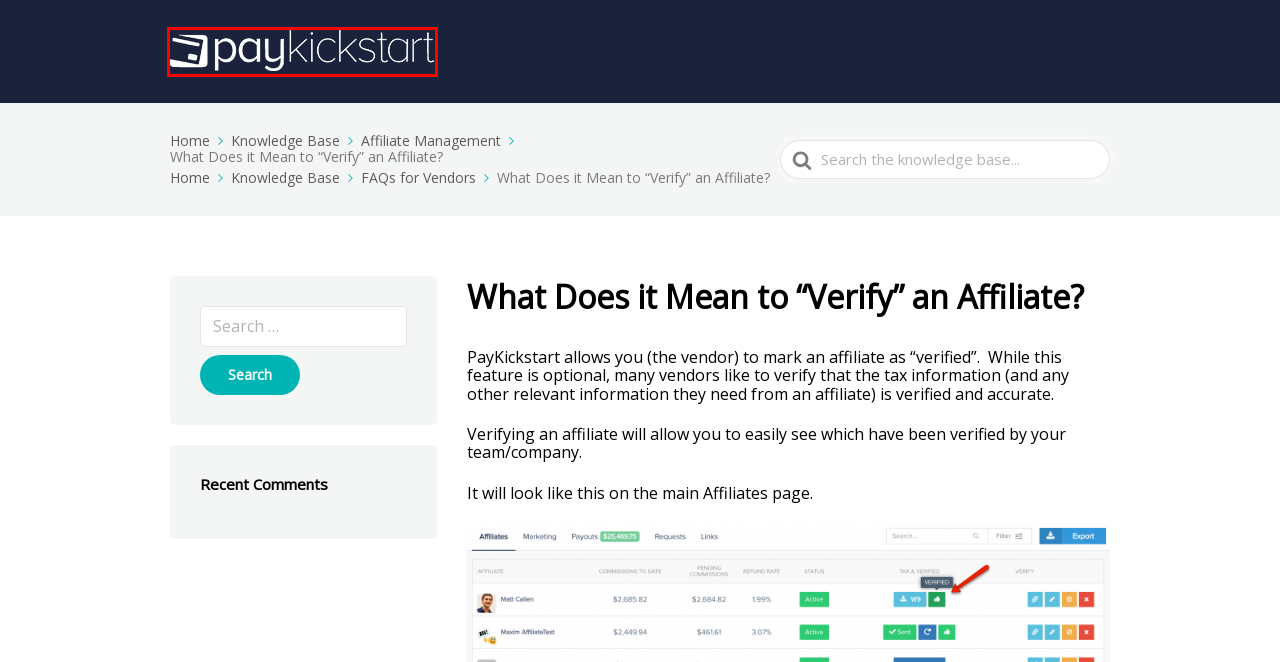You are provided with a screenshot of a webpage where a red rectangle bounding box surrounds an element. Choose the description that best matches the new webpage after clicking the element in the red bounding box. Here are the choices:
A. PayKickstart Help Center -
B. affiliate Archives - PayKickstart Help Center
C. Archiving Options for Campaigns and Deletion of Products and Funnels - PayKickstart Help Center
D. FAQs for Vendors - PayKickstart Help Center
E. CONNECT - Additional Documents Required Overview - PayKickstart Help Center
F. Affiliate Management - PayKickstart Help Center
G. PayKickstart Help Center & Knowledge base
H. Pricing & Plans - PayKickstart

A